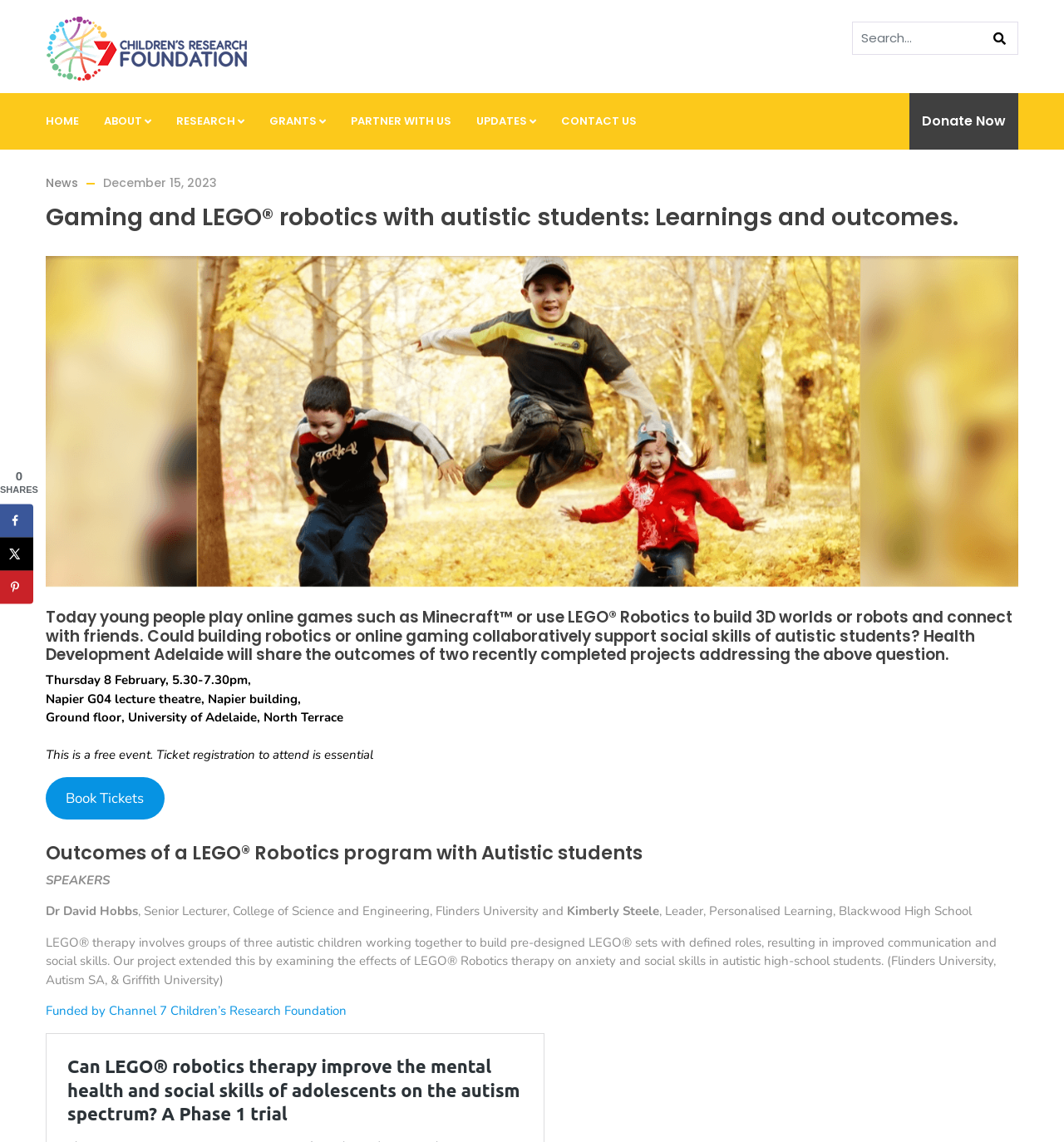Use the information in the screenshot to answer the question comprehensively: What is the purpose of the LEGO therapy?

I found the answer by reading the text about the LEGO therapy, which mentions that it involves groups of autistic children working together to build LEGO sets, resulting in improved communication and social skills.